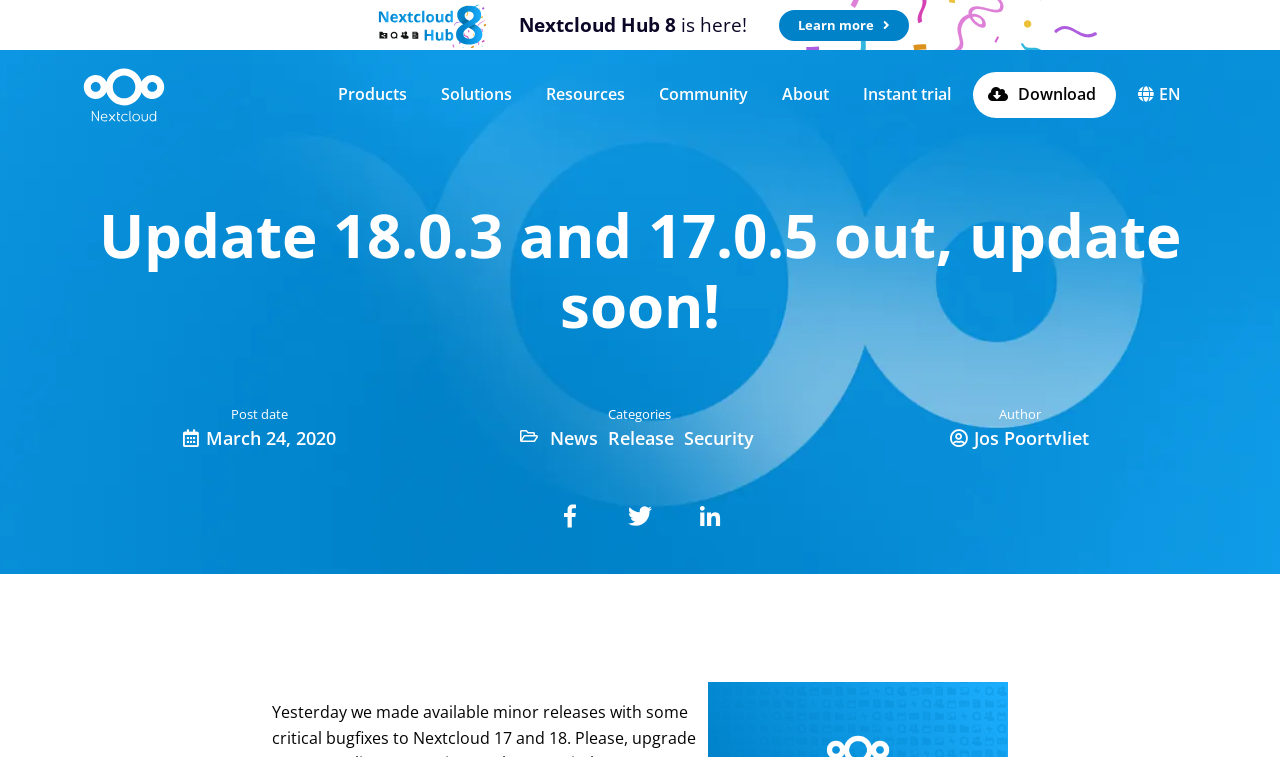Find the bounding box coordinates for the area you need to click to carry out the instruction: "View products". The coordinates should be four float numbers between 0 and 1, indicated as [left, top, right, bottom].

[0.255, 0.087, 0.328, 0.163]